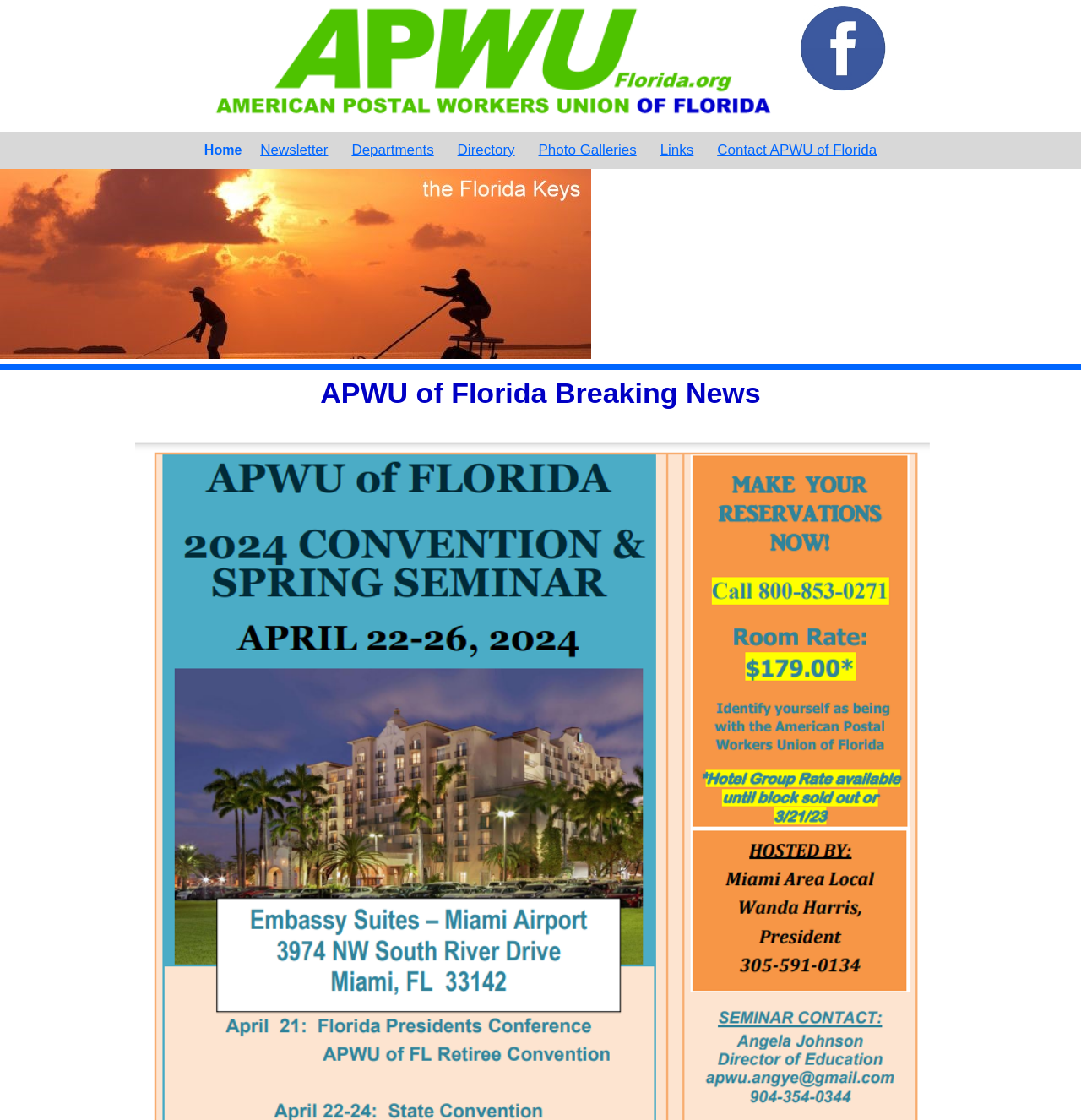Identify the coordinates of the bounding box for the element that must be clicked to accomplish the instruction: "Visit the Facebook page".

[0.74, 0.101, 0.82, 0.113]